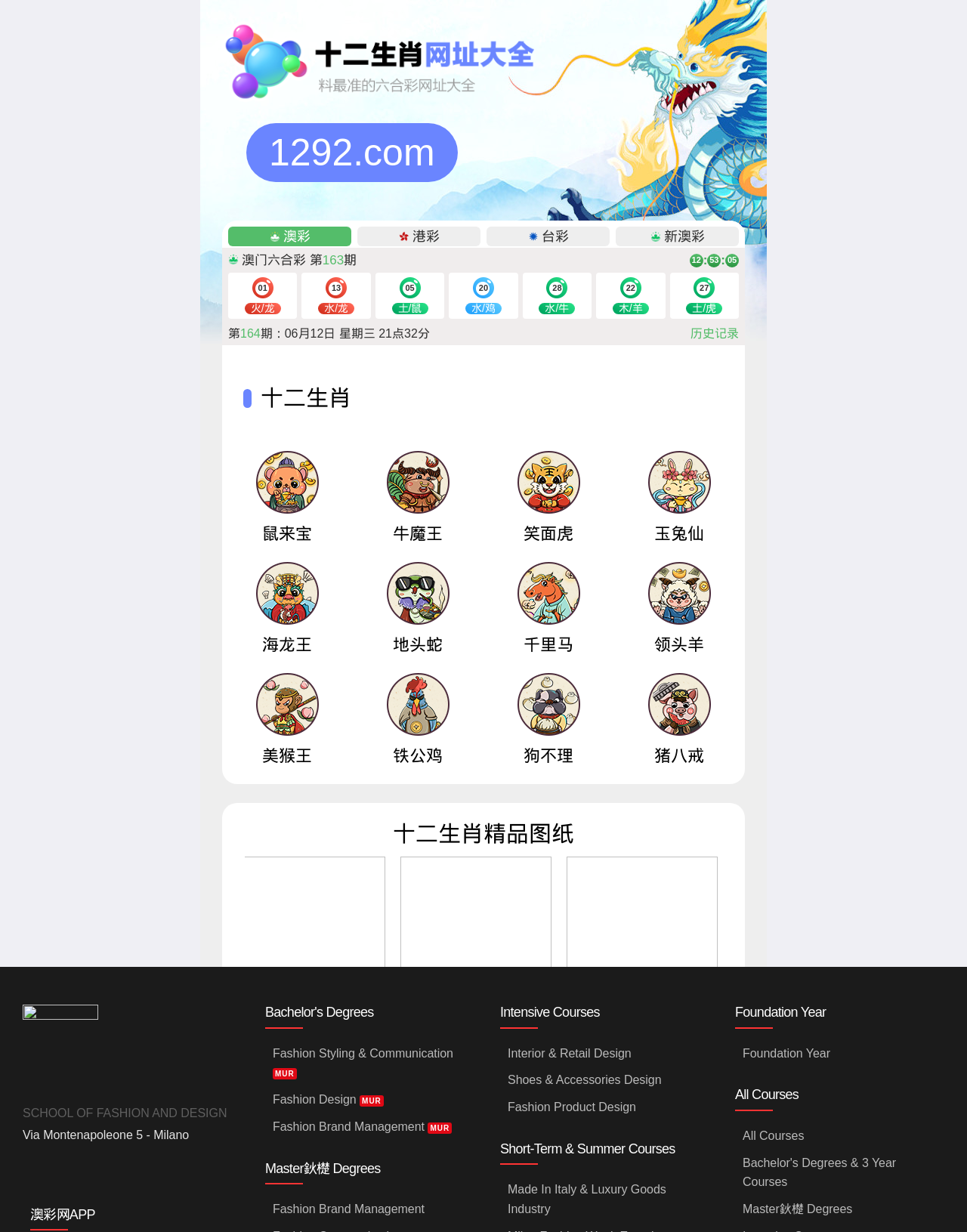Bounding box coordinates should be provided in the format (top-left x, top-left y, bottom-right x, bottom-right y) with all values between 0 and 1. Identify the bounding box for this UI element: All Courses

[0.768, 0.911, 0.969, 0.933]